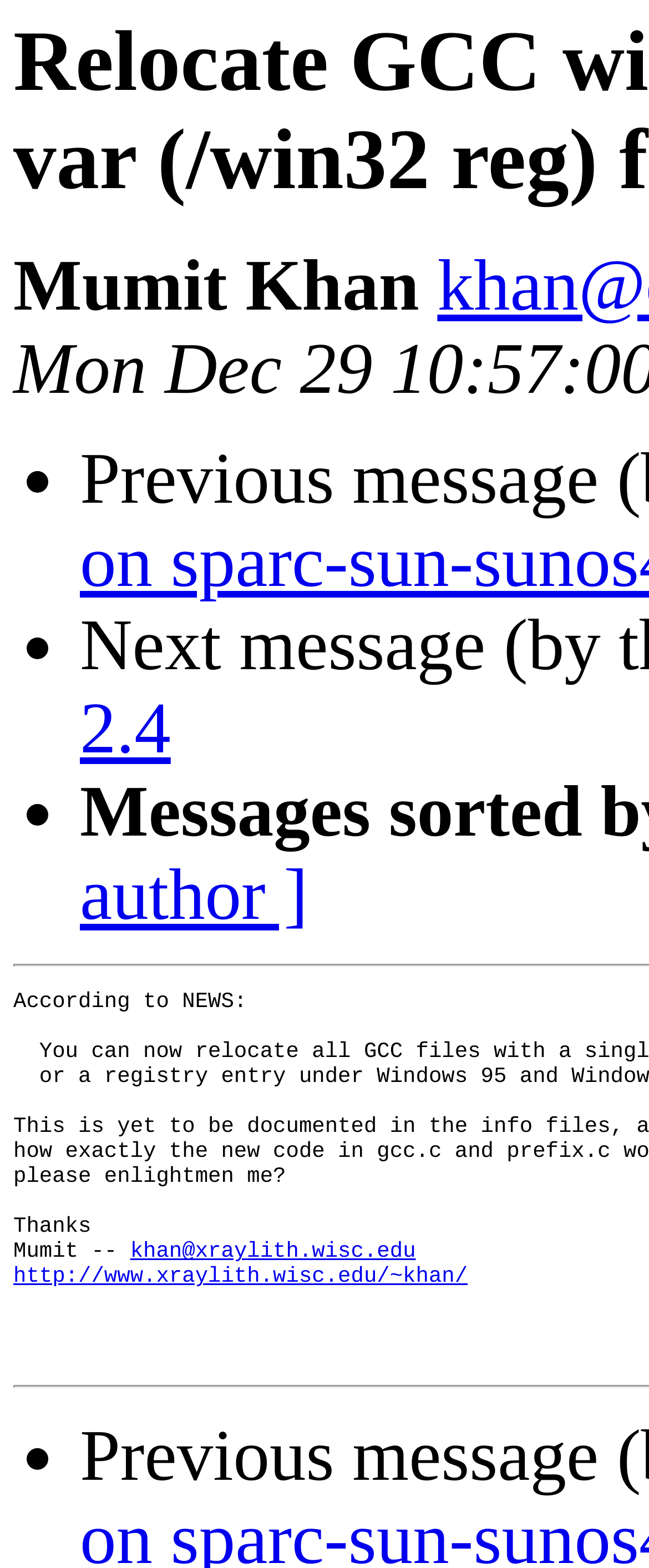What is the vertical position of the first list marker relative to the email address link?
Give a detailed and exhaustive answer to the question.

By comparing the y1 and y2 coordinates of the first list marker and the email address link, I determined that the list marker is positioned above the email address link.